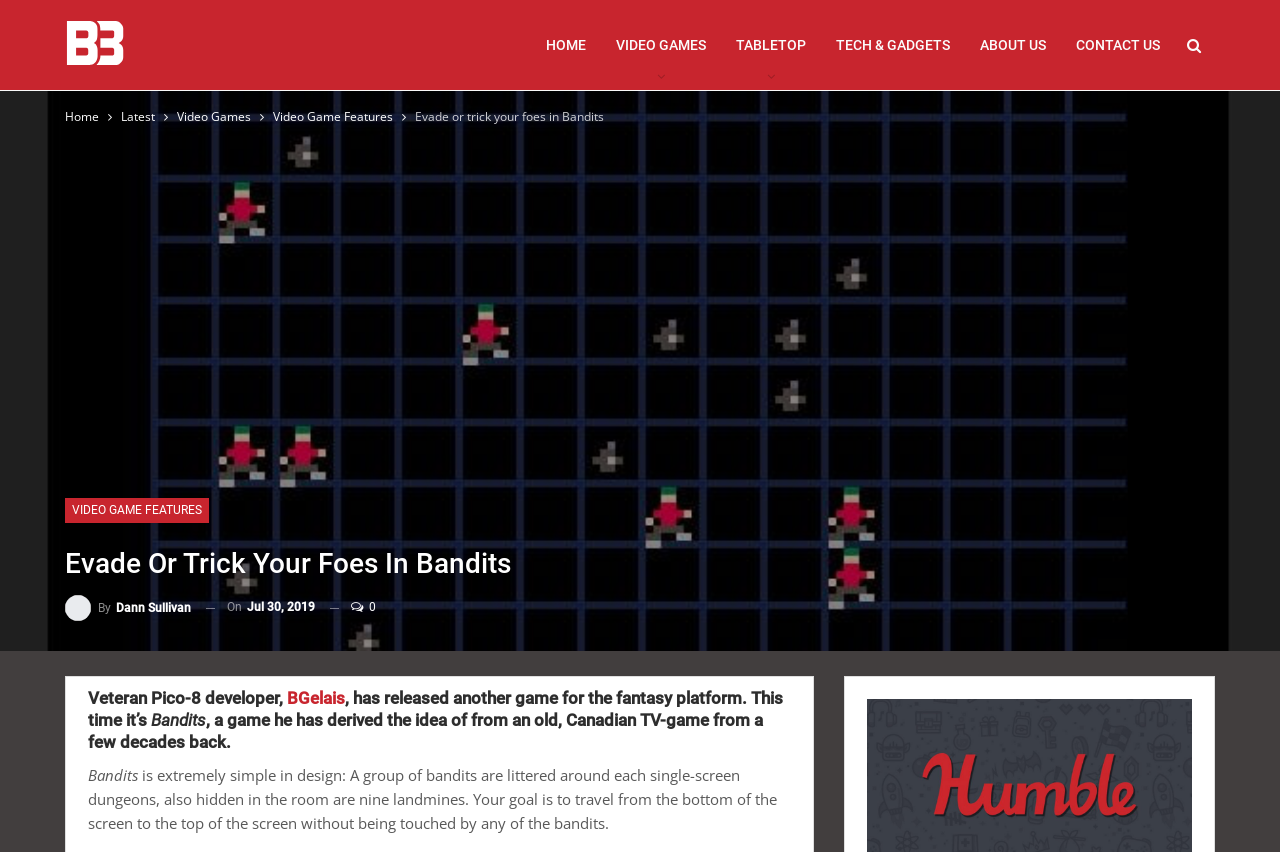Please answer the following question using a single word or phrase: 
How many landmines are hidden in each room?

nine